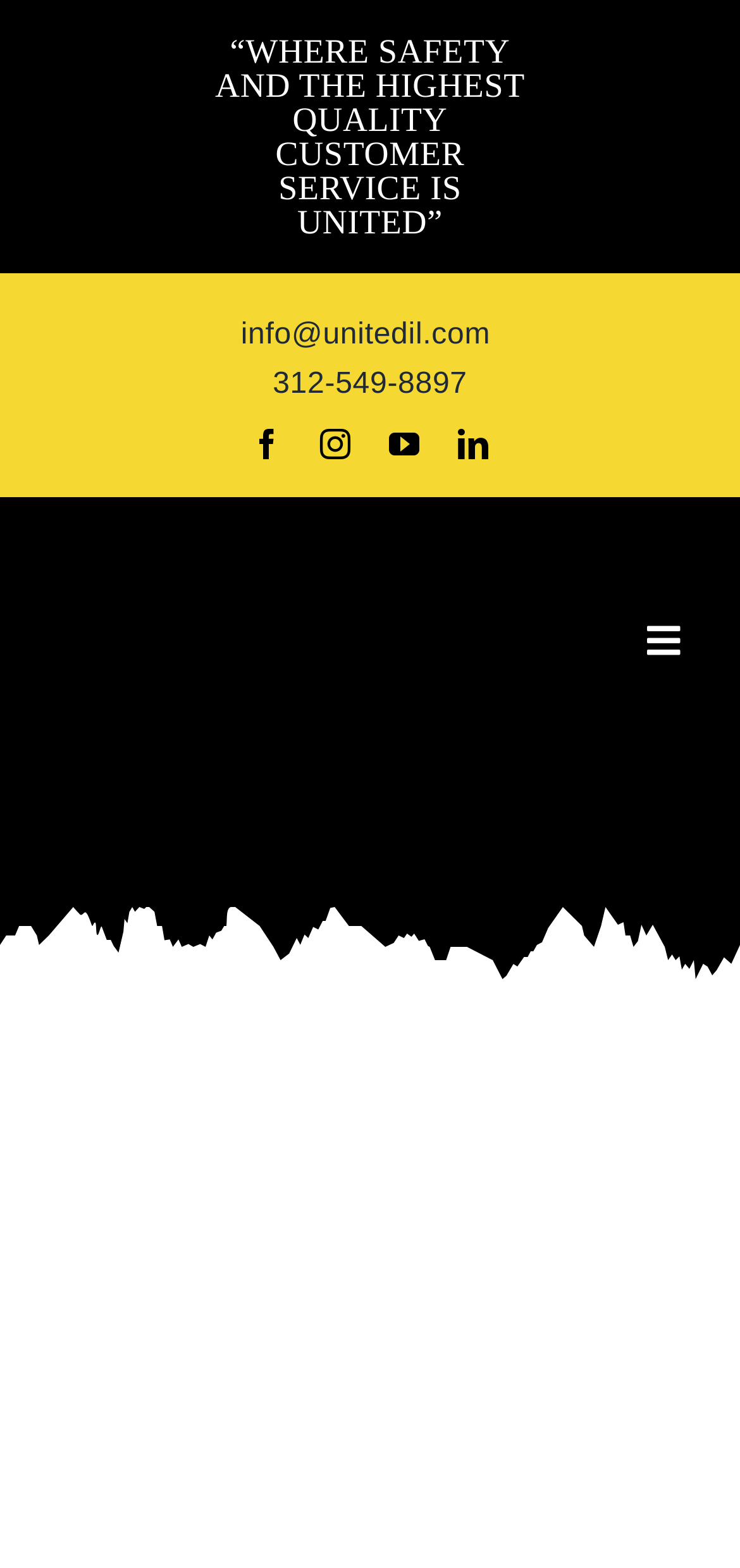Locate the UI element that matches the description aria-label="youtube" title="YouTube" in the webpage screenshot. Return the bounding box coordinates in the format (top-left x, top-left y, bottom-right x, bottom-right y), with values ranging from 0 to 1.

[0.526, 0.273, 0.567, 0.293]